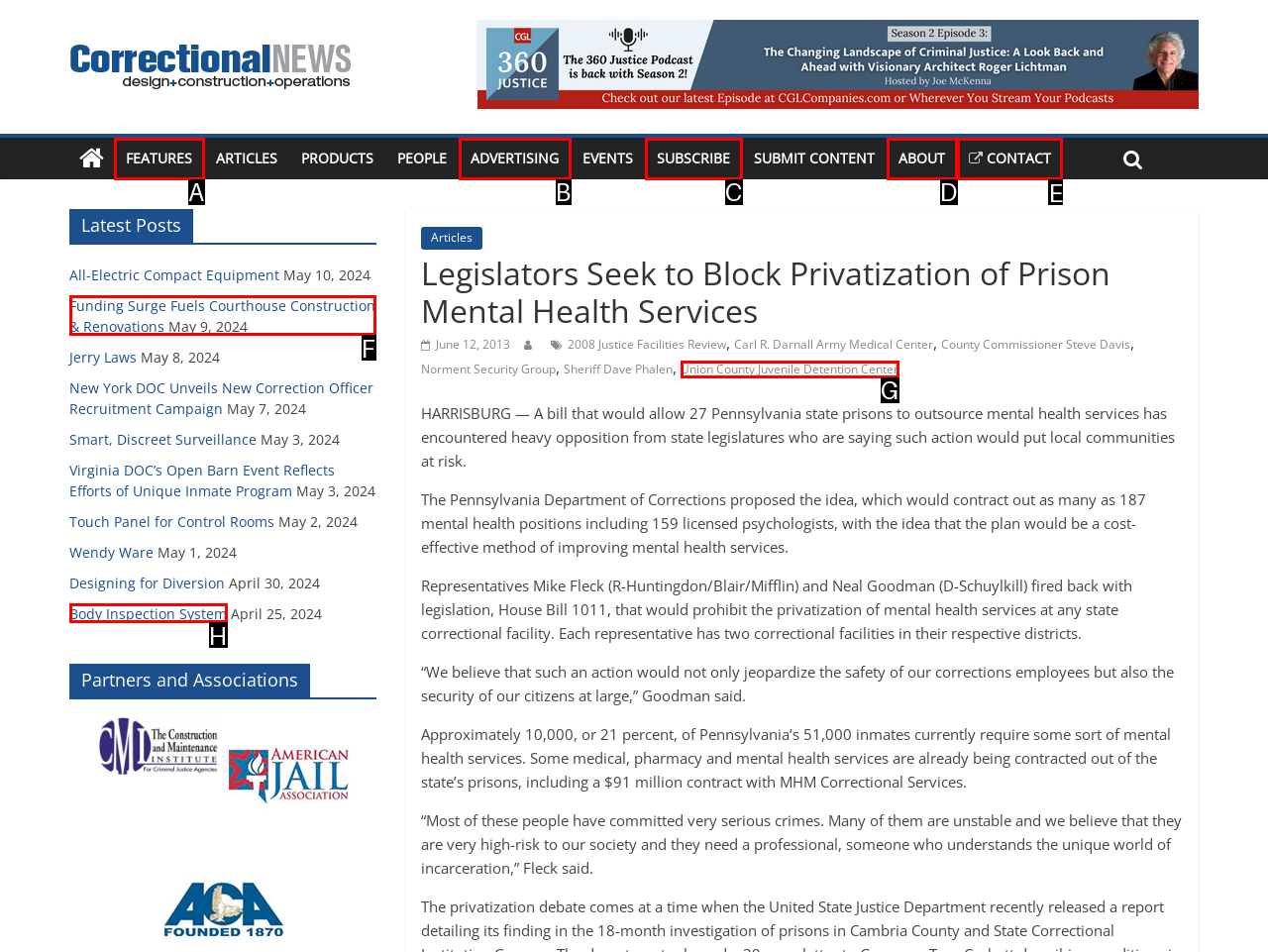Which HTML element should be clicked to perform the following task: Click on the 'CONTACT' link
Reply with the letter of the appropriate option.

E